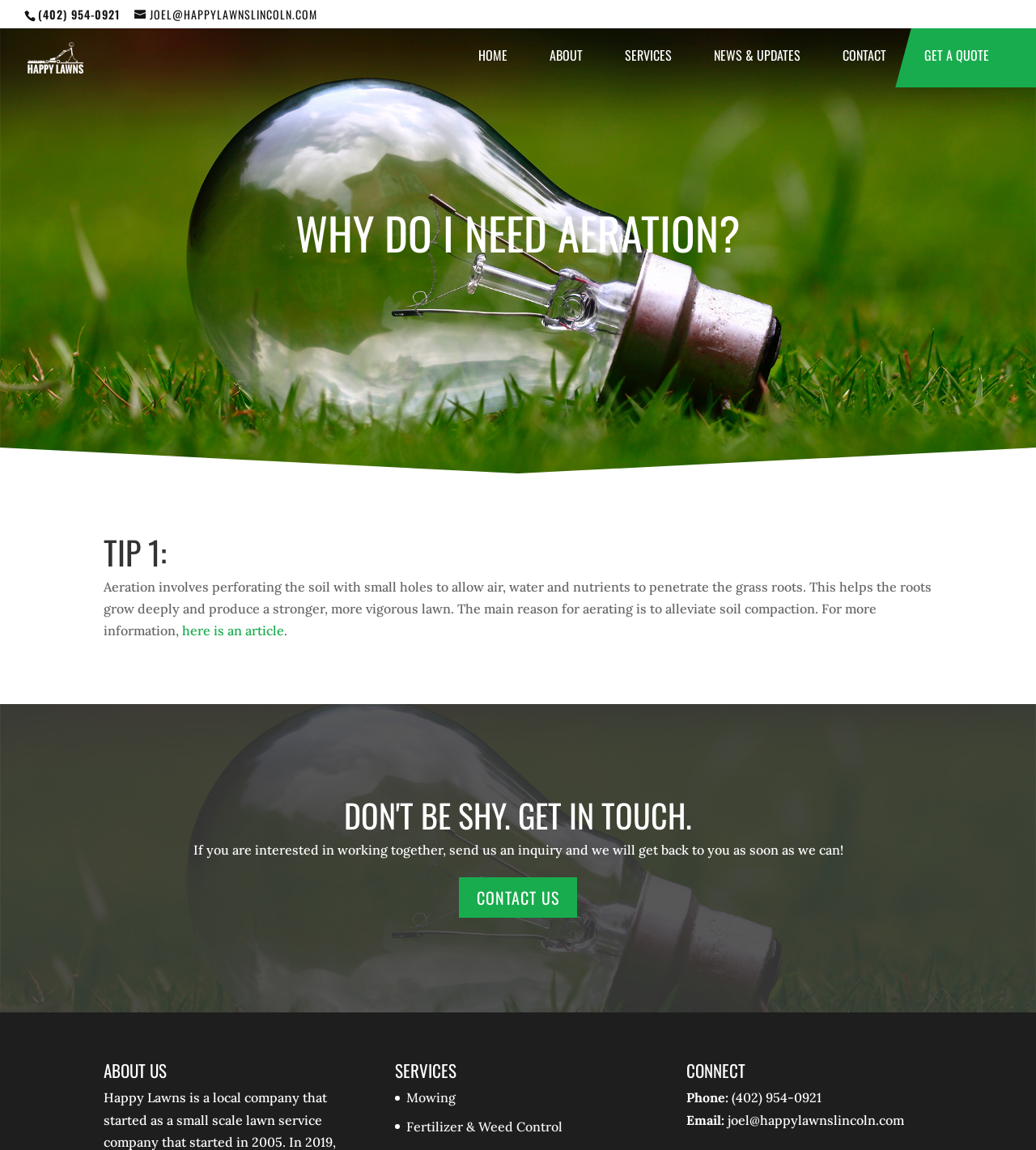Find and specify the bounding box coordinates that correspond to the clickable region for the instruction: "Send an email to Joel".

[0.13, 0.005, 0.306, 0.019]